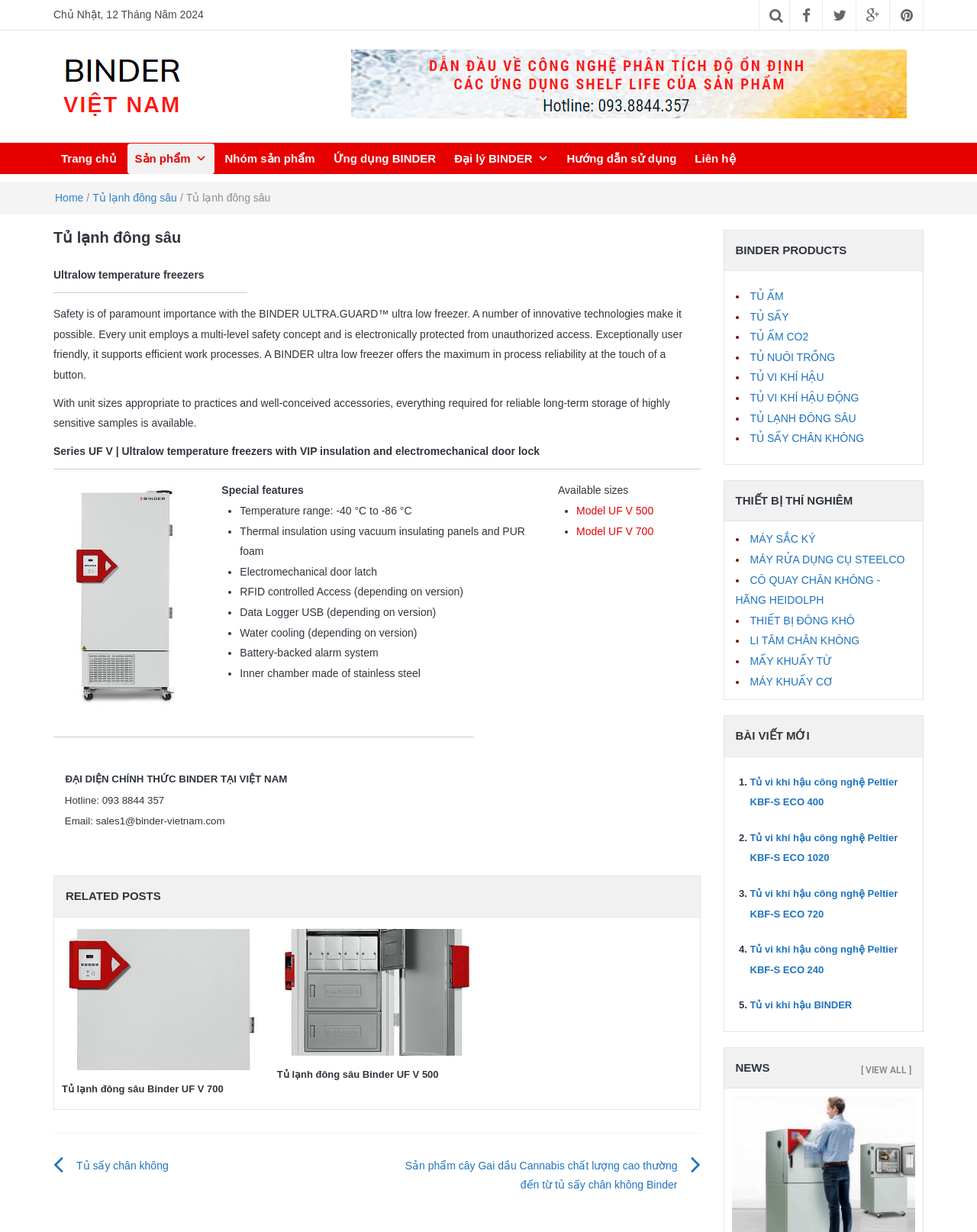What is the name of the ultra low freezer series?
Provide an in-depth and detailed explanation in response to the question.

The series name can be found in the section 'Series UF V | Ultralow temperature freezers with VIP insulation and electromechanical door lock' which is a subheading under the main heading 'Tủ lạnh đông sâu'.